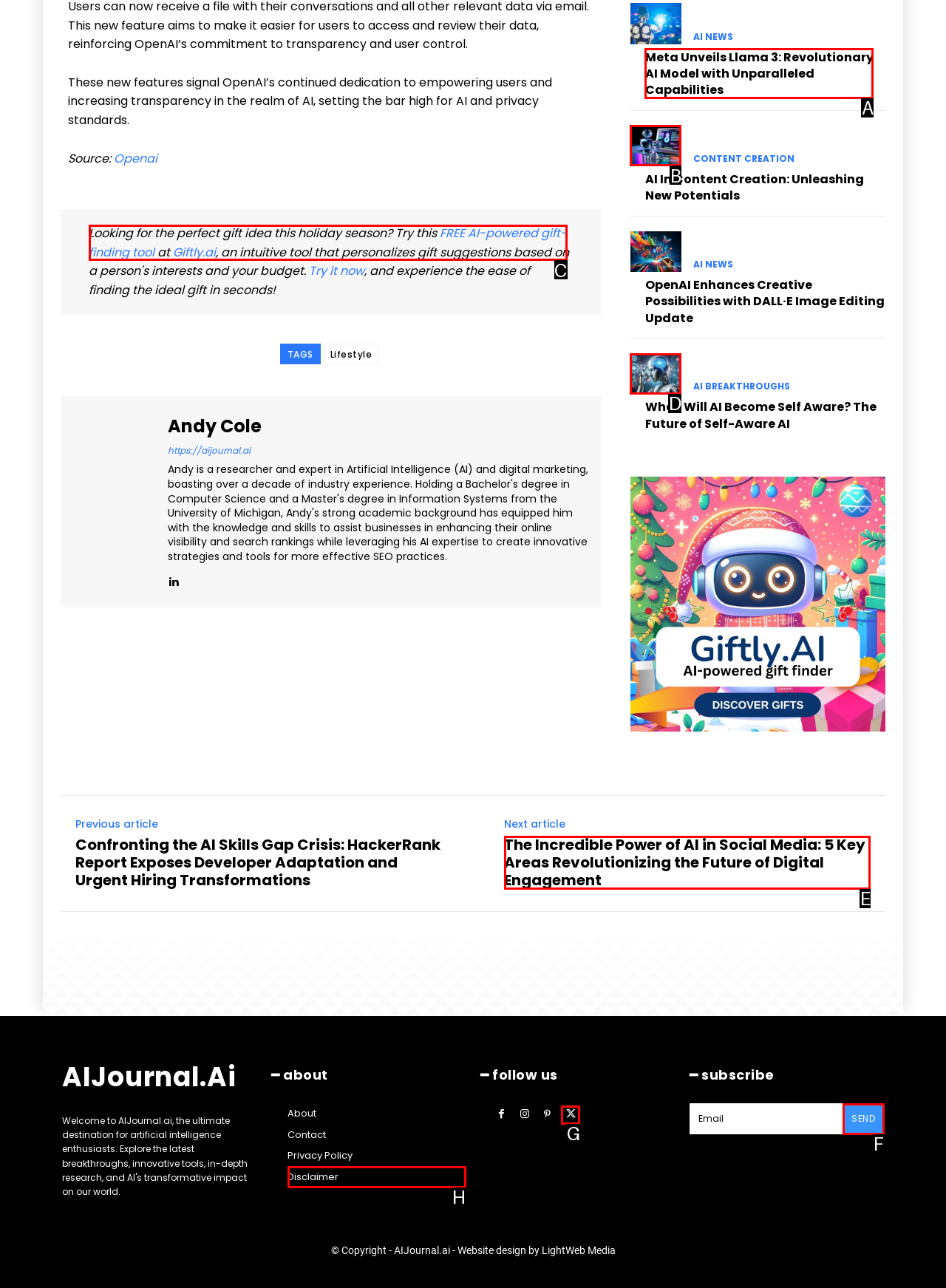Given the description: FREE AI-powered gift-finding tool, select the HTML element that best matches it. Reply with the letter of your chosen option.

C